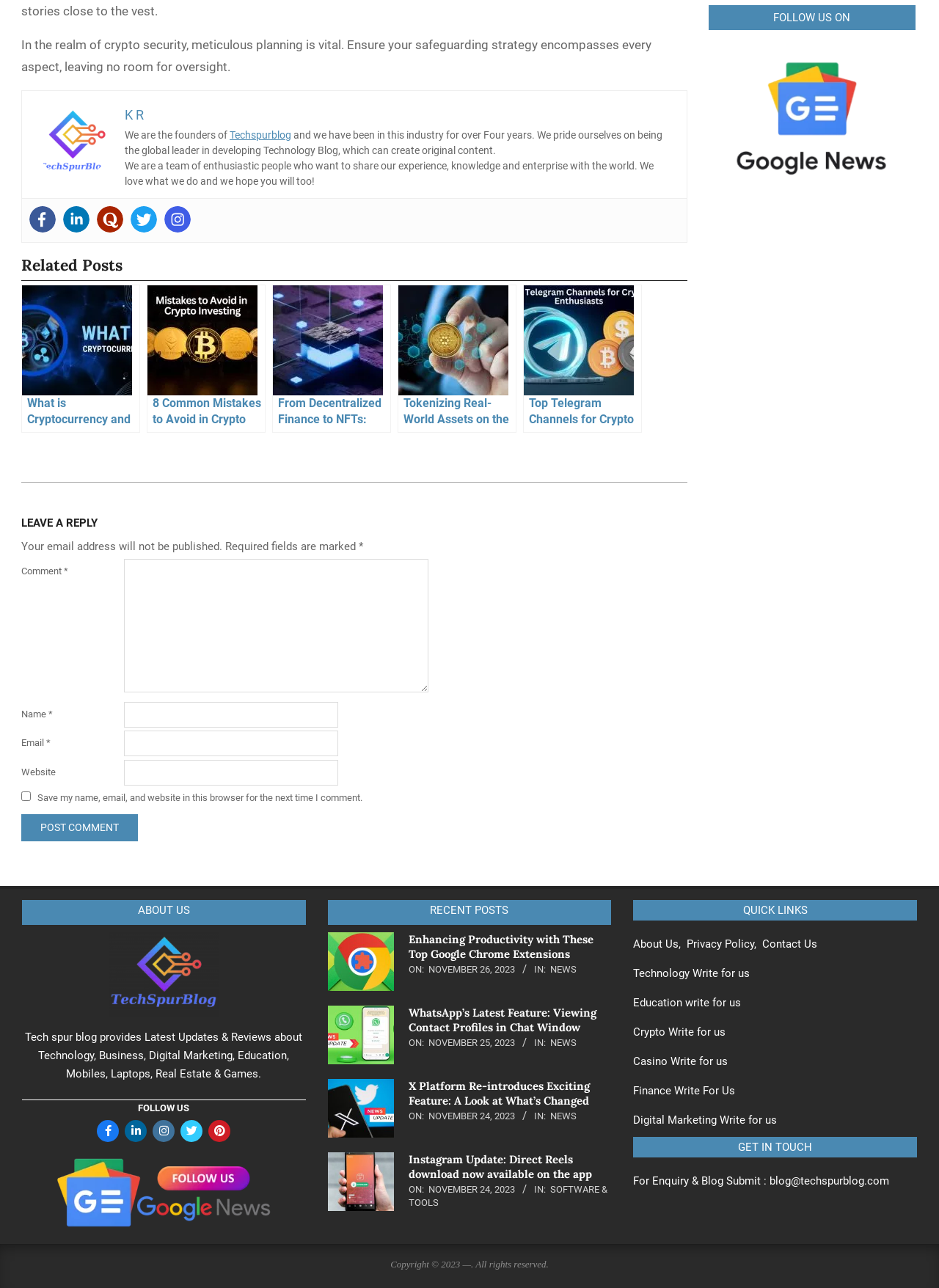What is the date of the blog post 'Enhancing Productivity with These Top Google Chrome Extensions'?
Look at the image and provide a short answer using one word or a phrase.

November 26, 2023